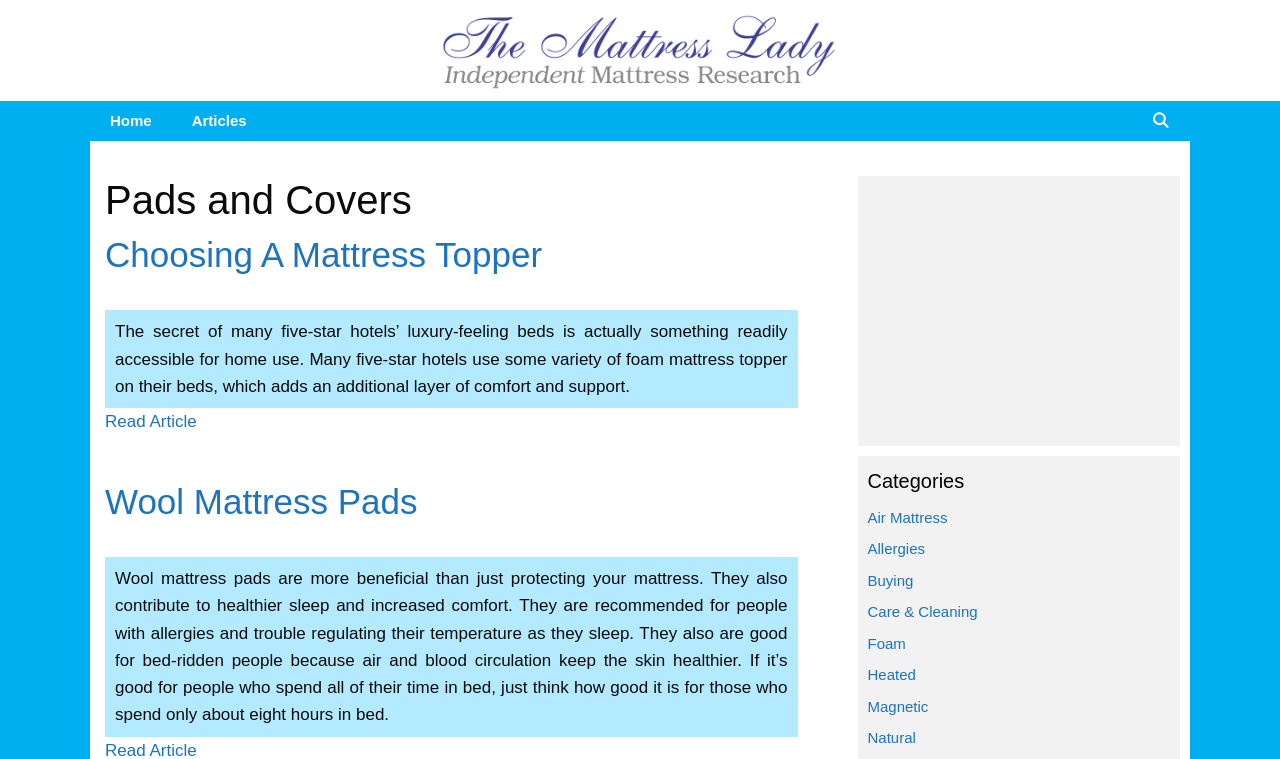Based on the image, provide a detailed response to the question:
How many categories are listed on the webpage?

By examining the webpage, I found a section labeled 'Categories' which lists 9 categories: 'Air Mattress', 'Allergies', 'Buying', 'Care & Cleaning', 'Foam', 'Heated', 'Magnetic', 'Natural'.